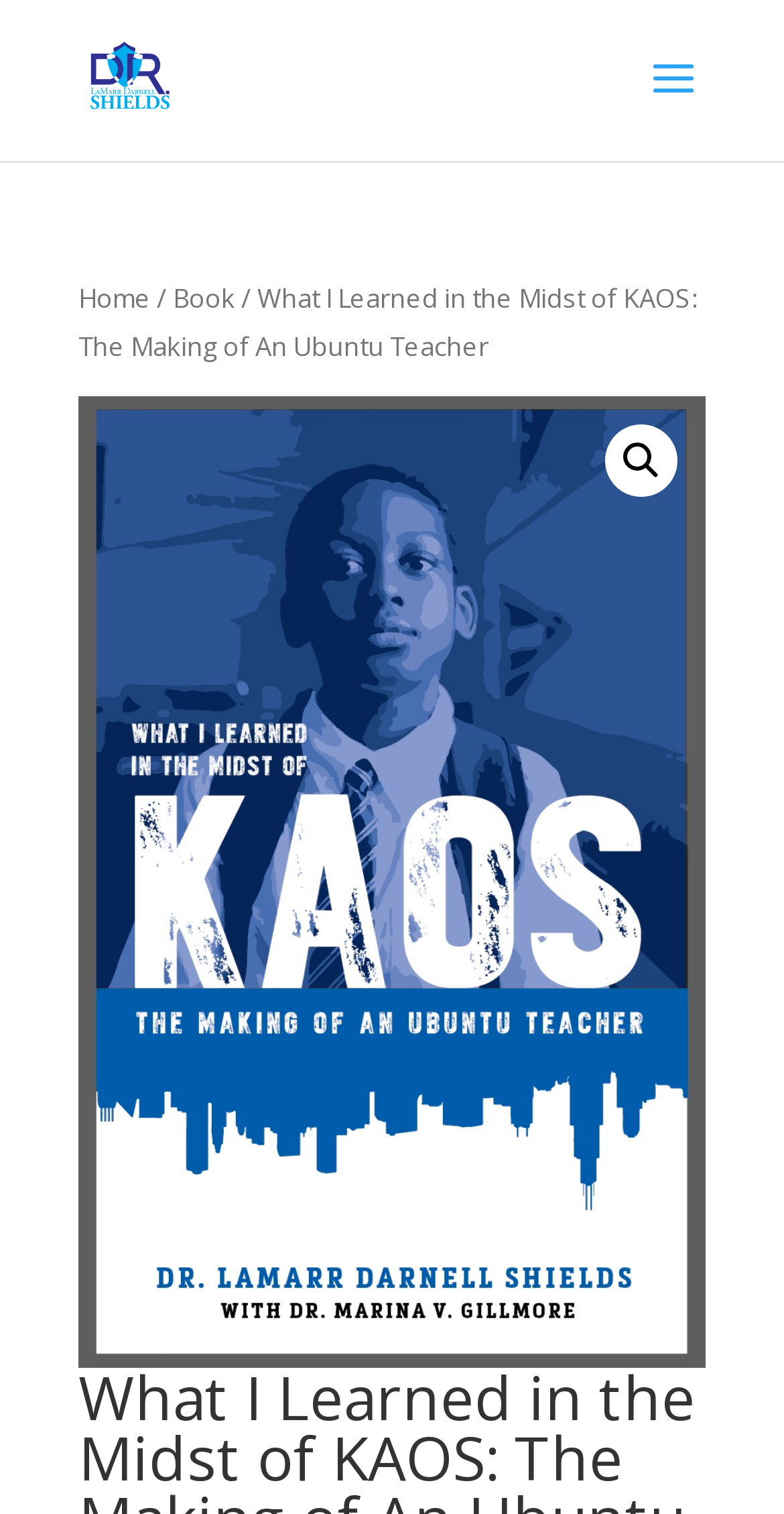Use a single word or phrase to answer this question: 
How many main sections are there in the breadcrumb navigation?

3